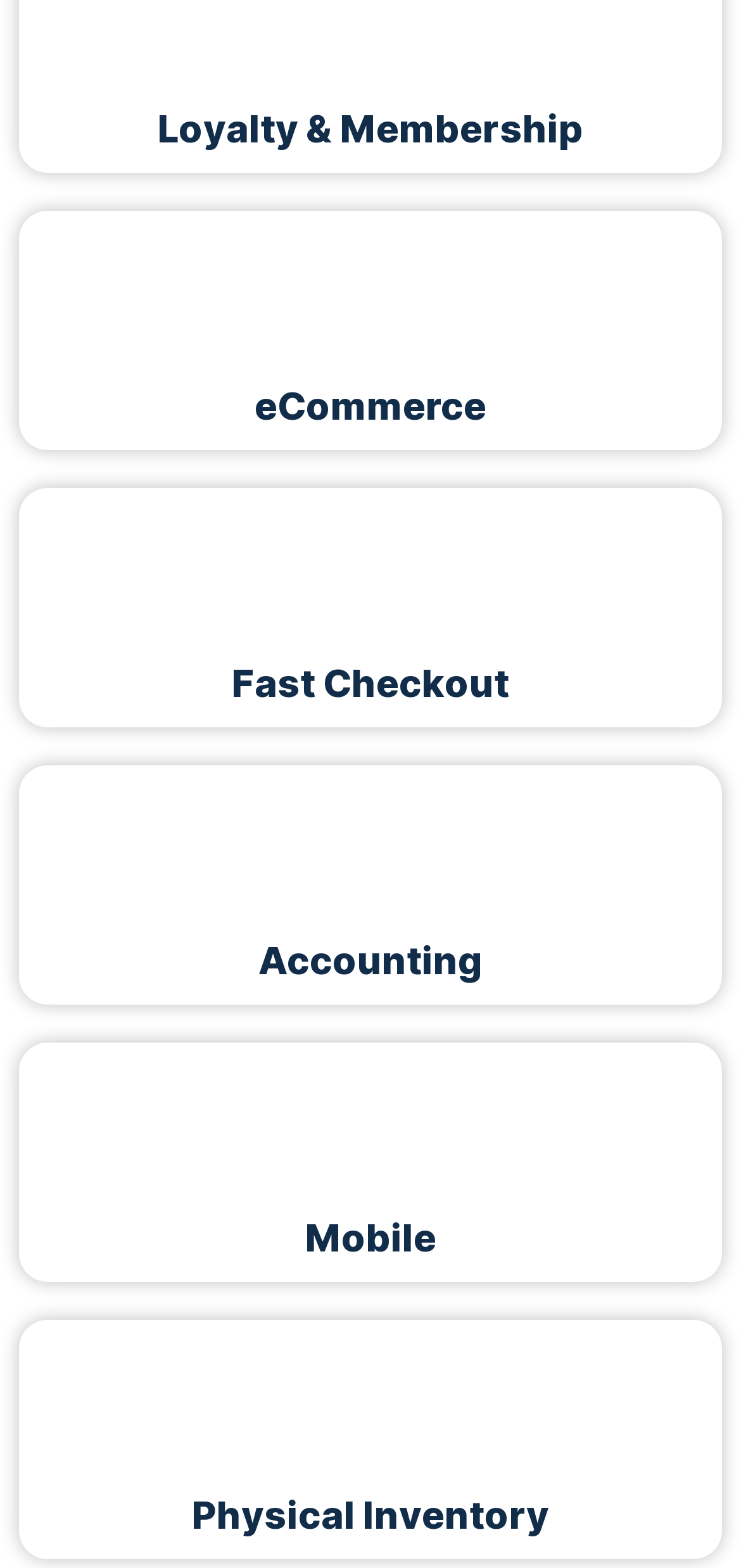Determine the bounding box coordinates for the HTML element described here: "Loyalty & Membership".

[0.213, 0.067, 0.787, 0.096]